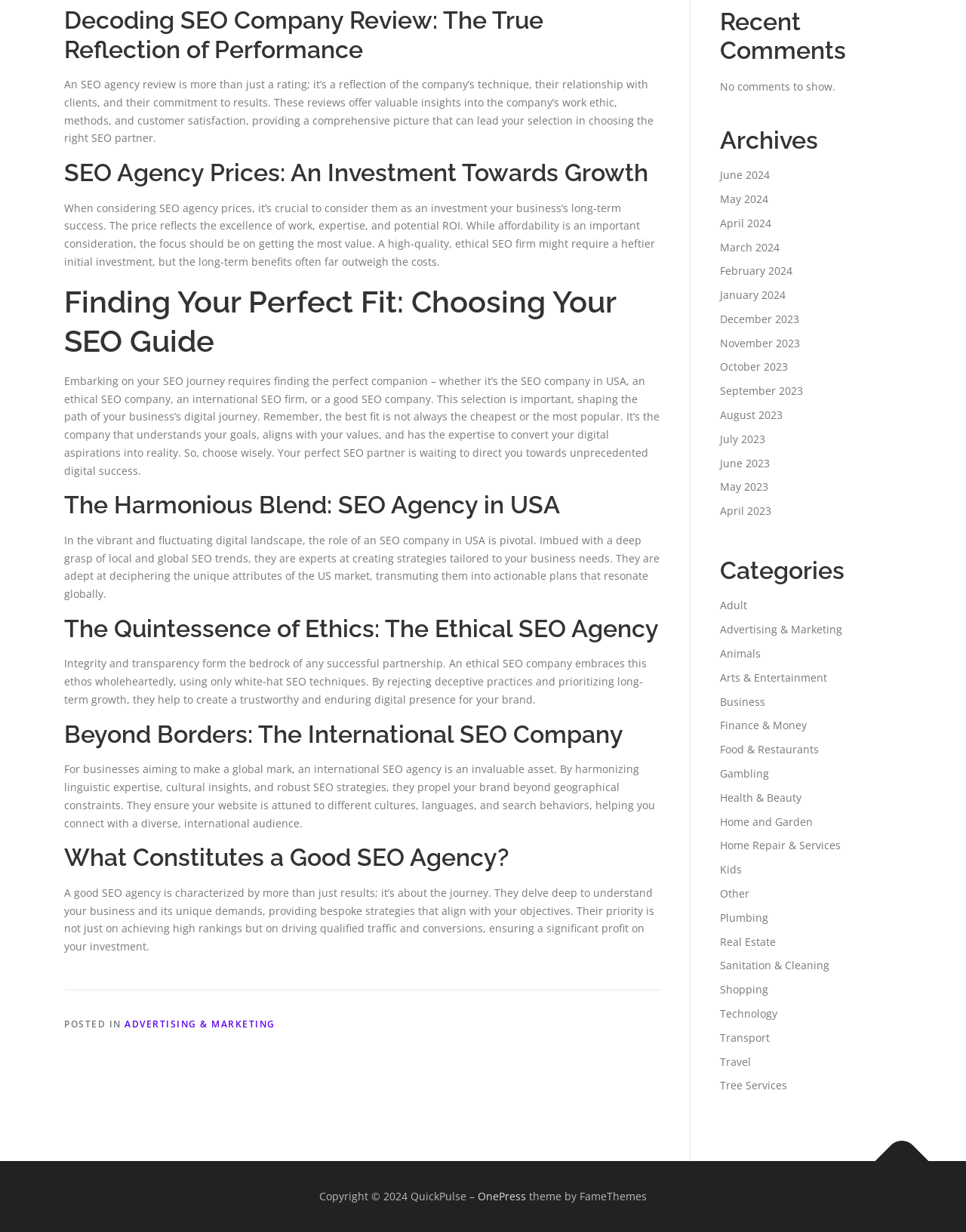Using the given description, provide the bounding box coordinates formatted as (top-left x, top-left y, bottom-right x, bottom-right y), with all values being floating point numbers between 0 and 1. Description: March 2024

[0.745, 0.195, 0.807, 0.206]